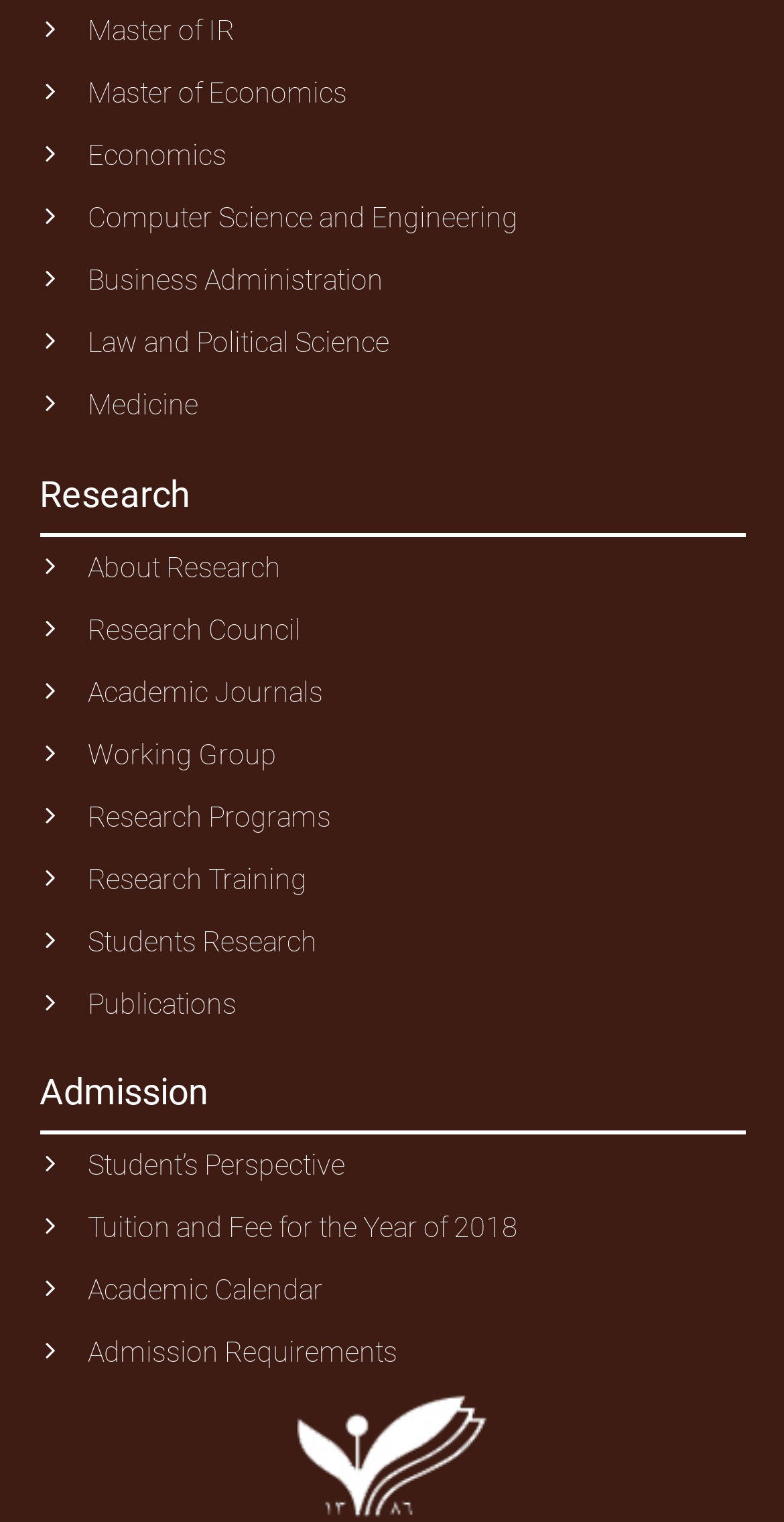Predict the bounding box of the UI element based on this description: "The History Blog".

None